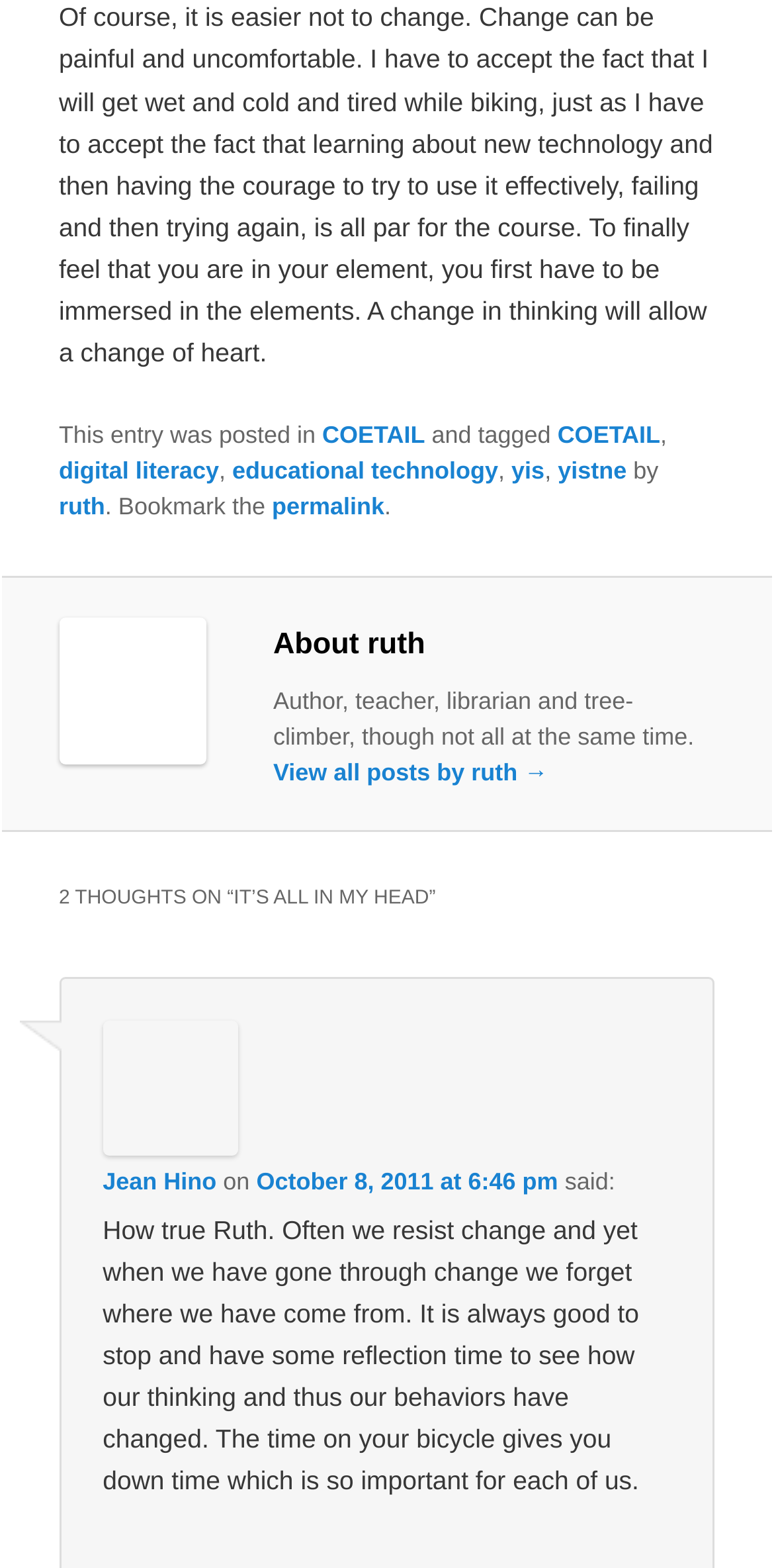Please determine the bounding box coordinates of the clickable area required to carry out the following instruction: "Read the comment by Jean Hino". The coordinates must be four float numbers between 0 and 1, represented as [left, top, right, bottom].

[0.133, 0.745, 0.28, 0.763]